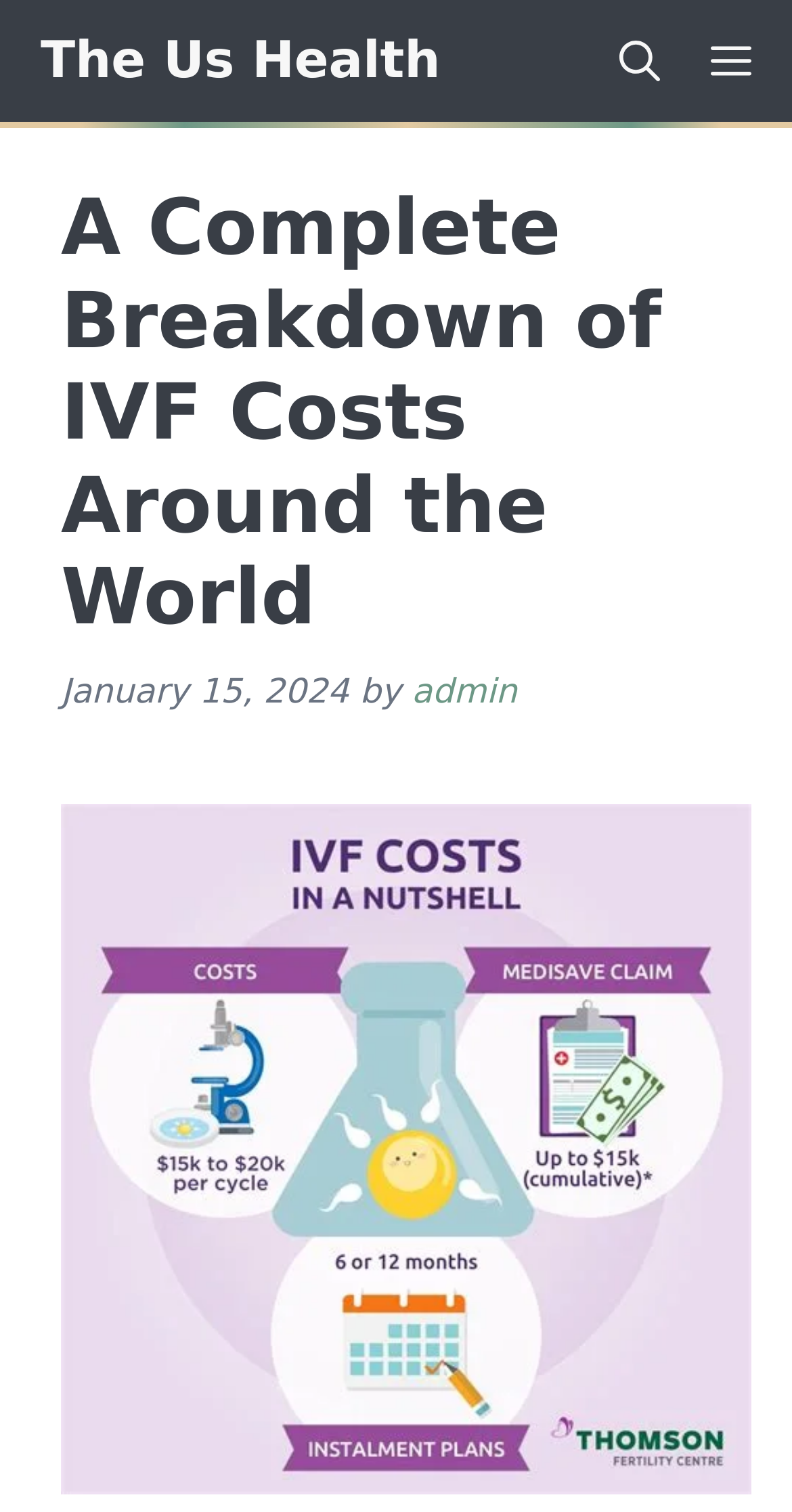Please analyze the image and give a detailed answer to the question:
What is the content type of the main section?

I found the content type of the main section by looking at the structure of the content section, which contains a heading, time, and static text elements, indicating that it is an article.